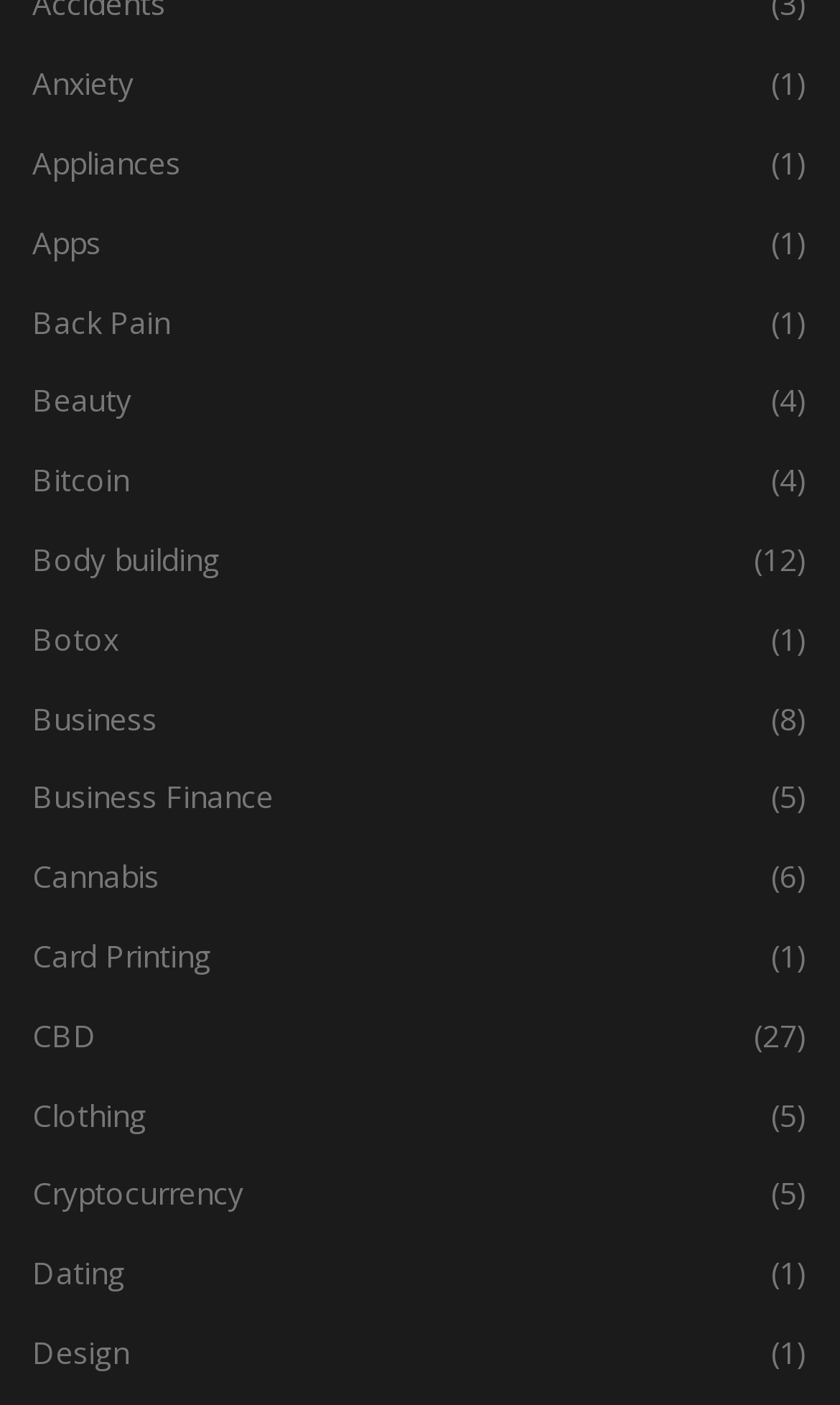Use one word or a short phrase to answer the question provided: 
How many links are on this webpage?

27